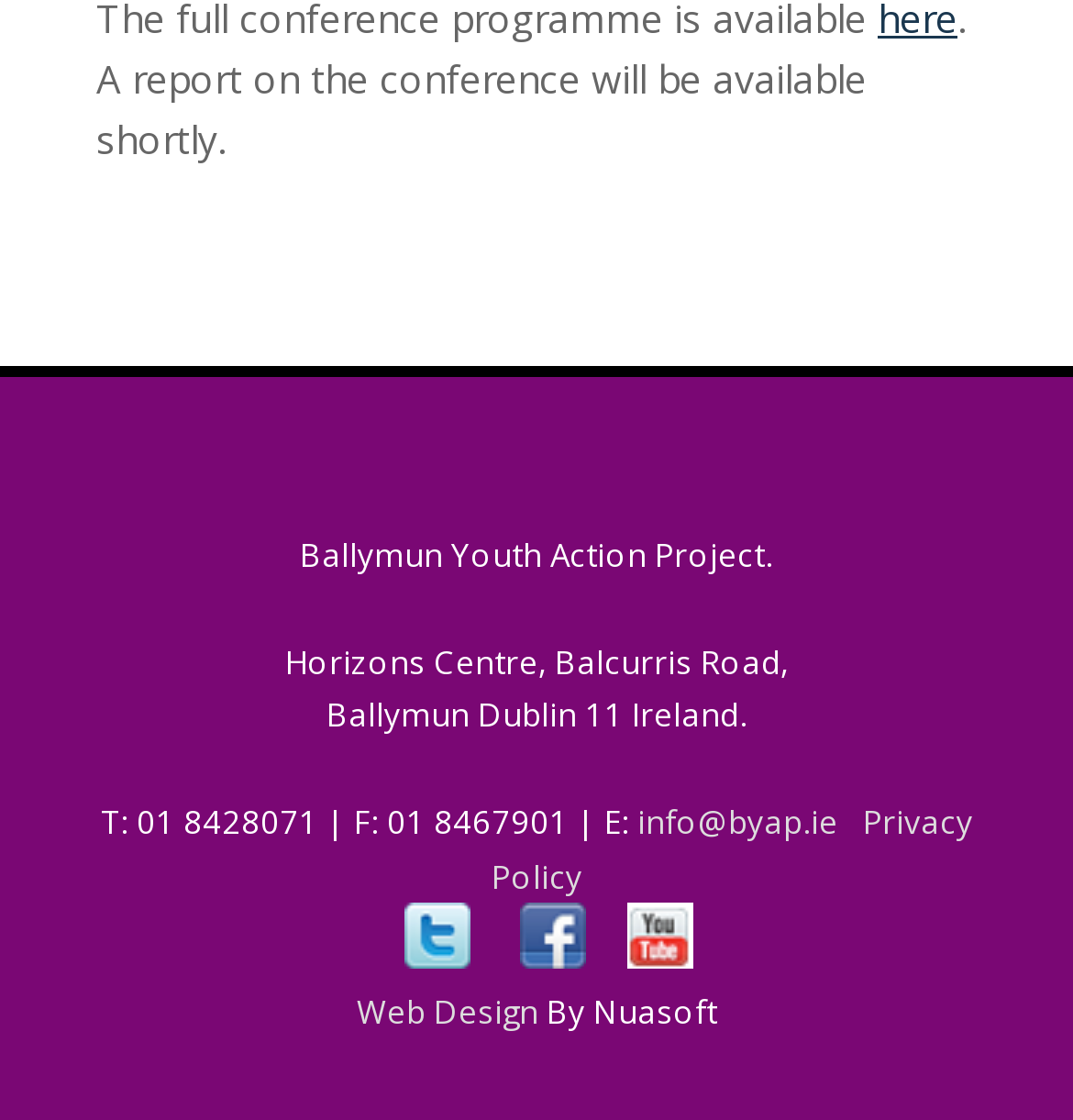Look at the image and answer the question in detail:
Who designed the website?

The website designer can be found in the static text element at the bottom of the page, which is 'By Nuasoft'